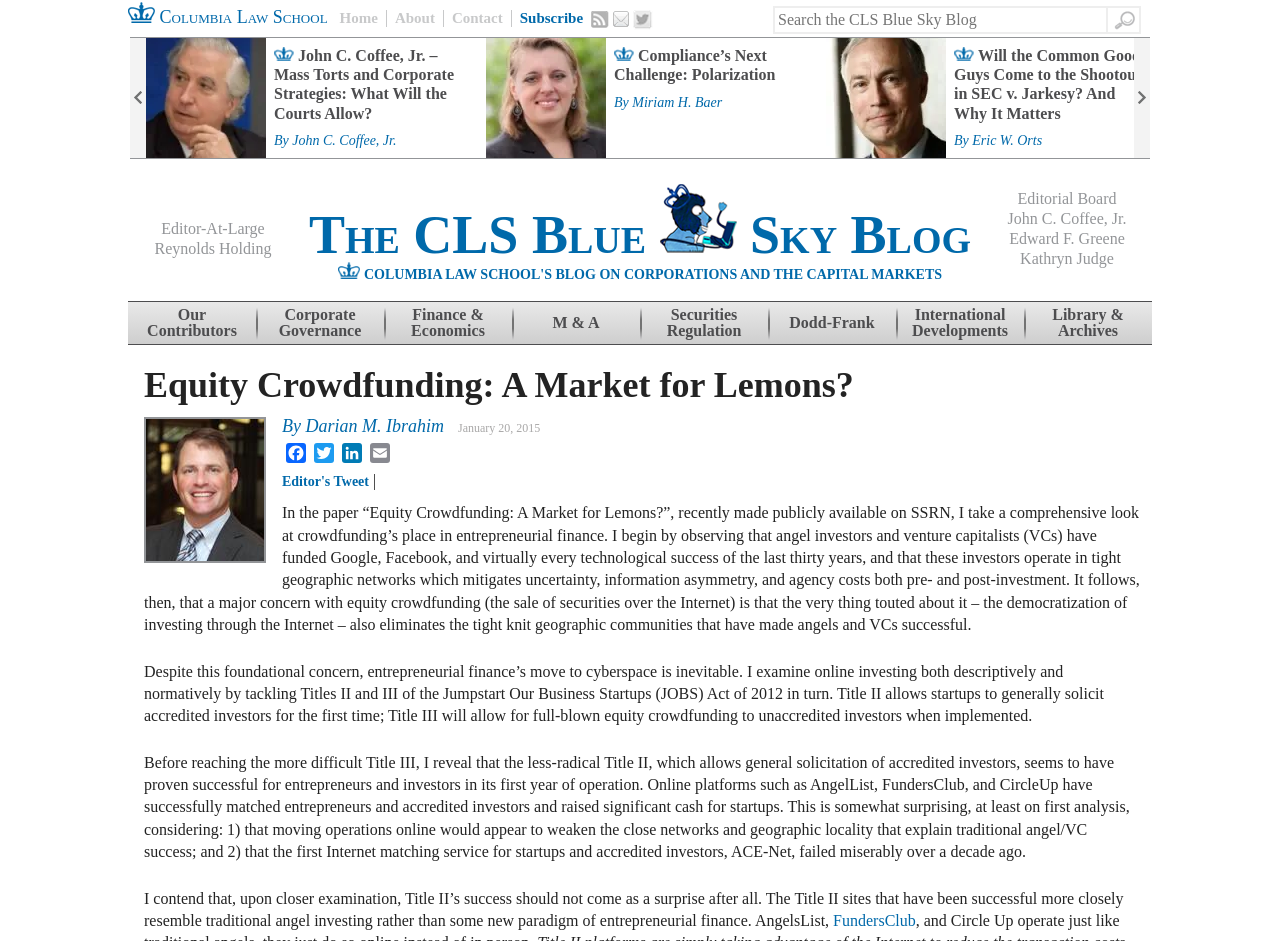Pinpoint the bounding box coordinates of the element that must be clicked to accomplish the following instruction: "Discover more about Classical Music Daily". The coordinates should be in the format of four float numbers between 0 and 1, i.e., [left, top, right, bottom].

None